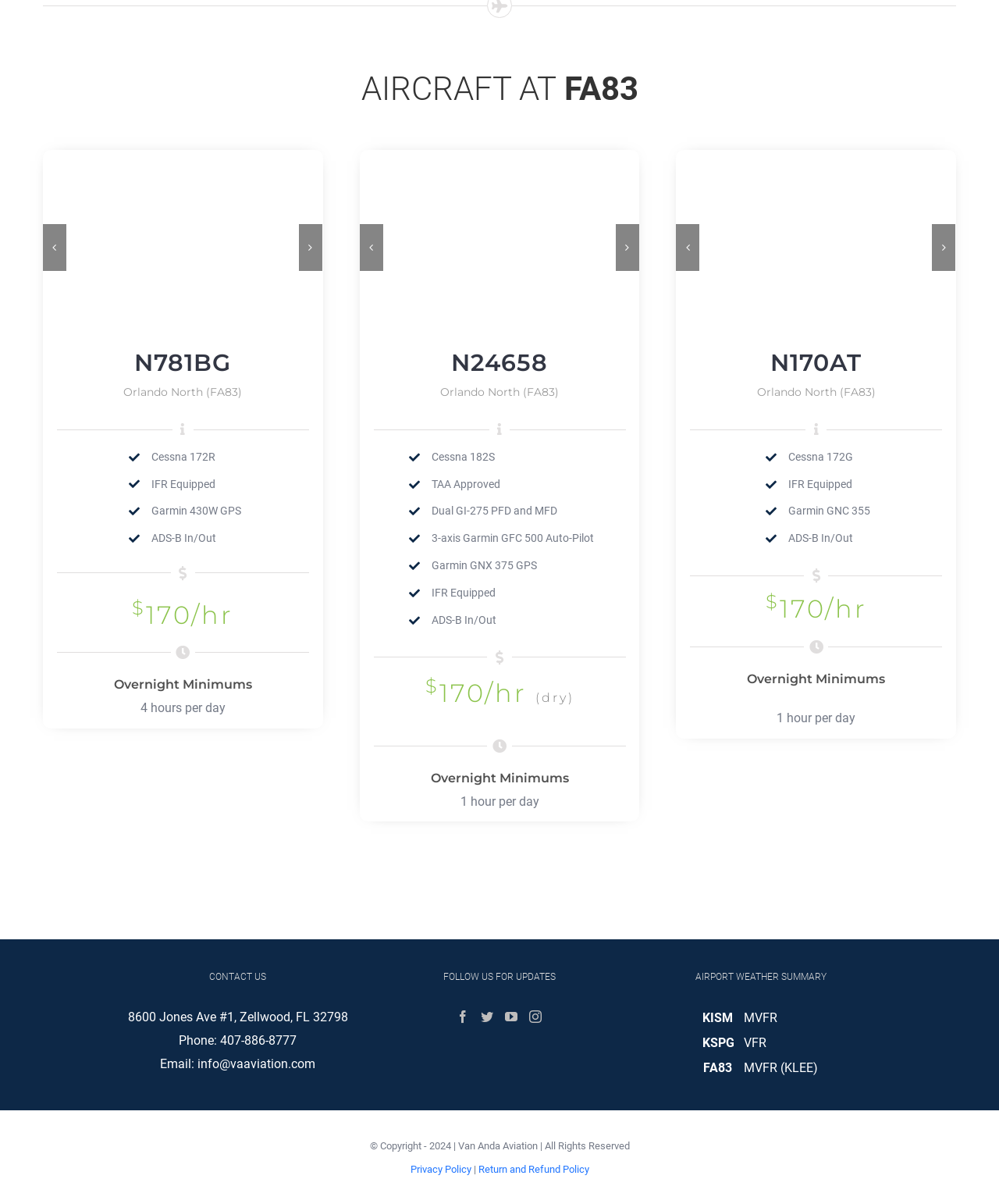Please provide the bounding box coordinates in the format (top-left x, top-left y, bottom-right x, bottom-right y). Remember, all values are floating point numbers between 0 and 1. What is the bounding box coordinate of the region described as: Email

None